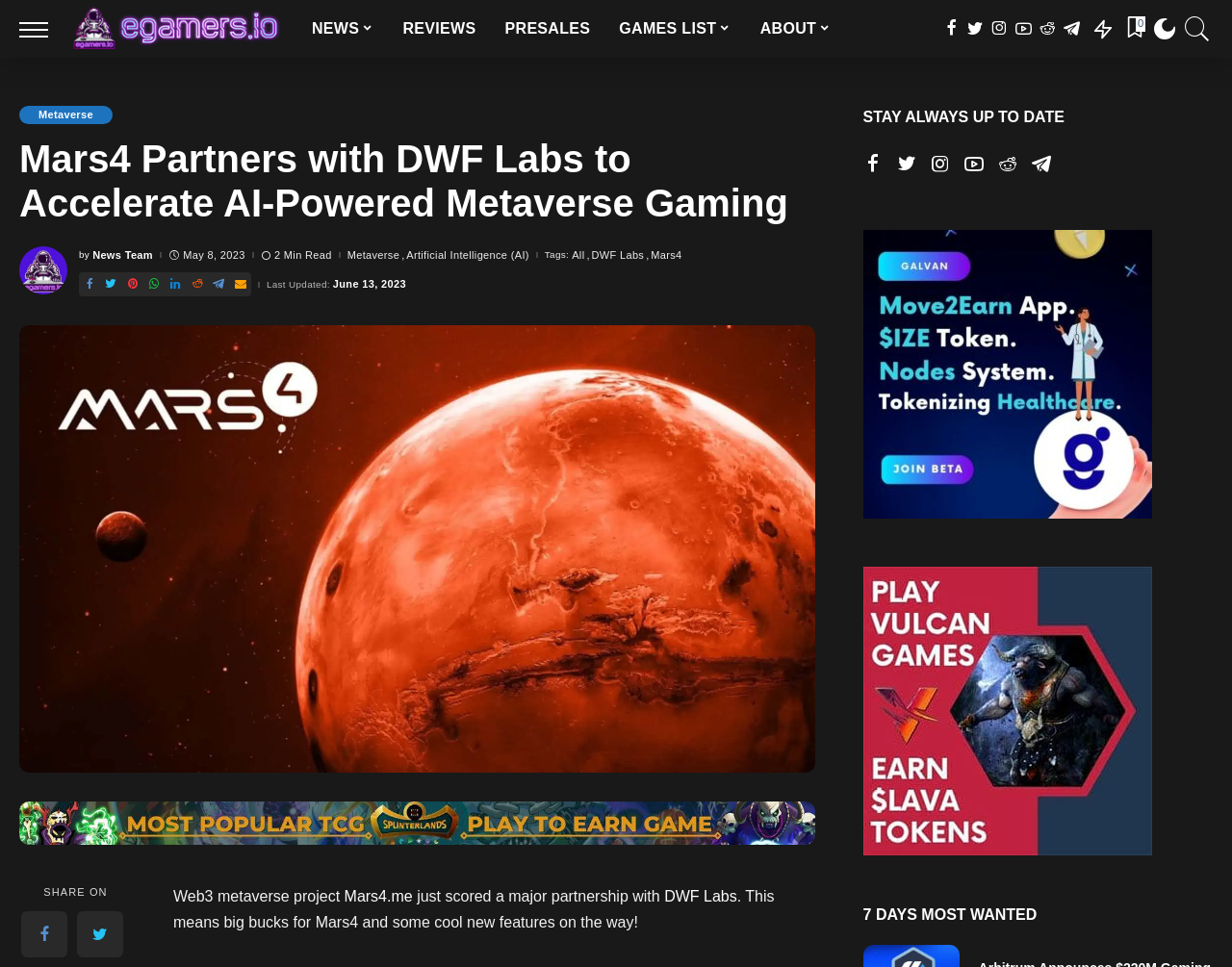Please identify the bounding box coordinates of the element on the webpage that should be clicked to follow this instruction: "Choose your country or region". The bounding box coordinates should be given as four float numbers between 0 and 1, formatted as [left, top, right, bottom].

None